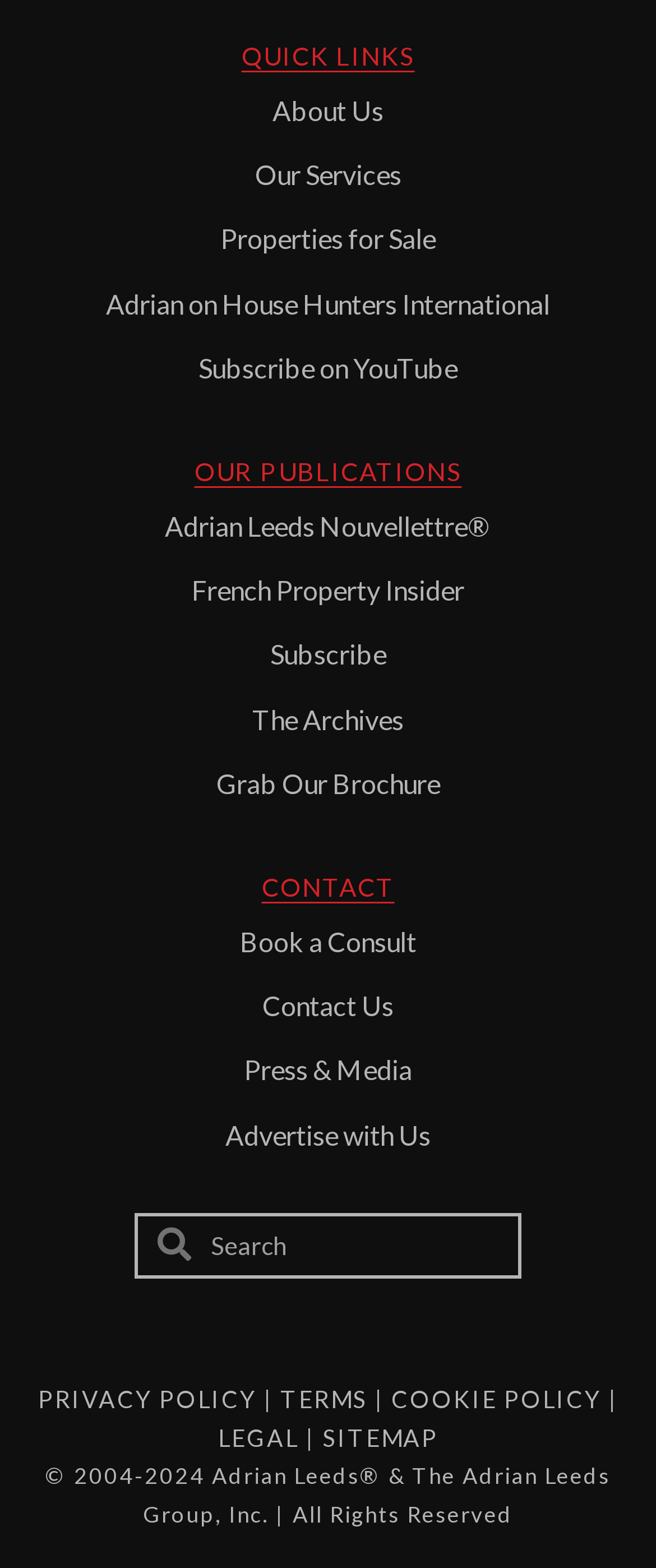Identify the bounding box coordinates of the section that should be clicked to achieve the task described: "Click on About Us".

[0.415, 0.06, 0.585, 0.081]